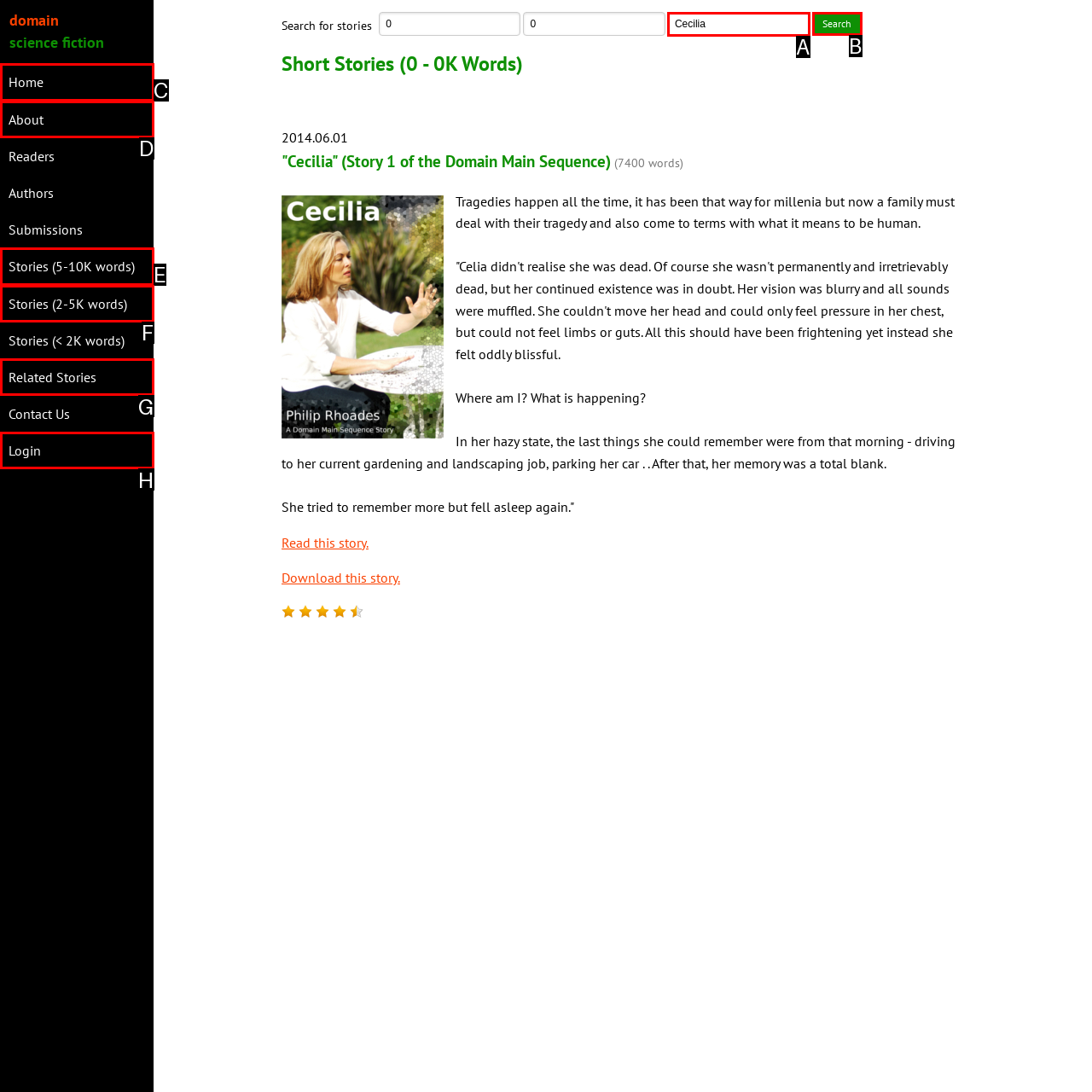From the options shown, which one fits the description: Stories (5-10K words)? Respond with the appropriate letter.

E